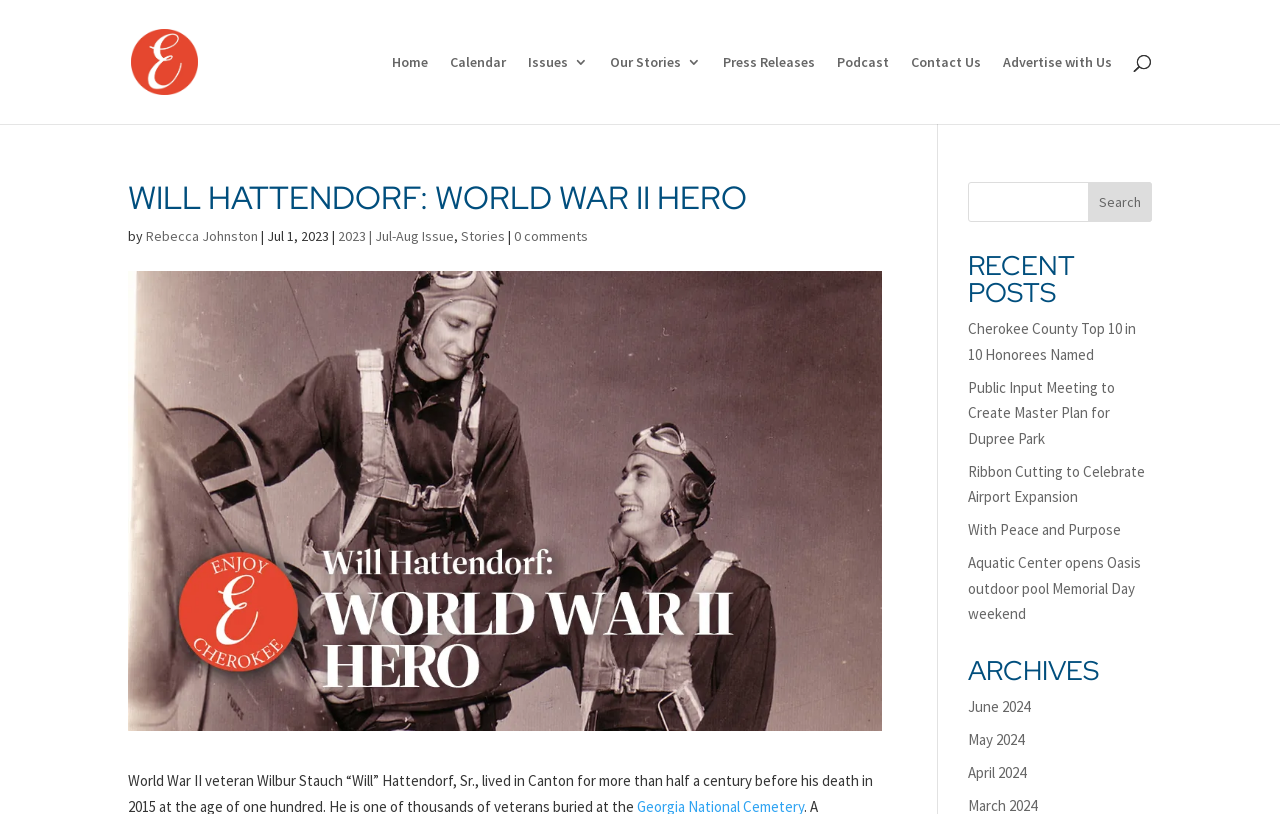Please provide the bounding box coordinates for the element that needs to be clicked to perform the instruction: "Read the article about Cherokee County Top 10 in 10 Honorees". The coordinates must consist of four float numbers between 0 and 1, formatted as [left, top, right, bottom].

[0.756, 0.392, 0.888, 0.447]